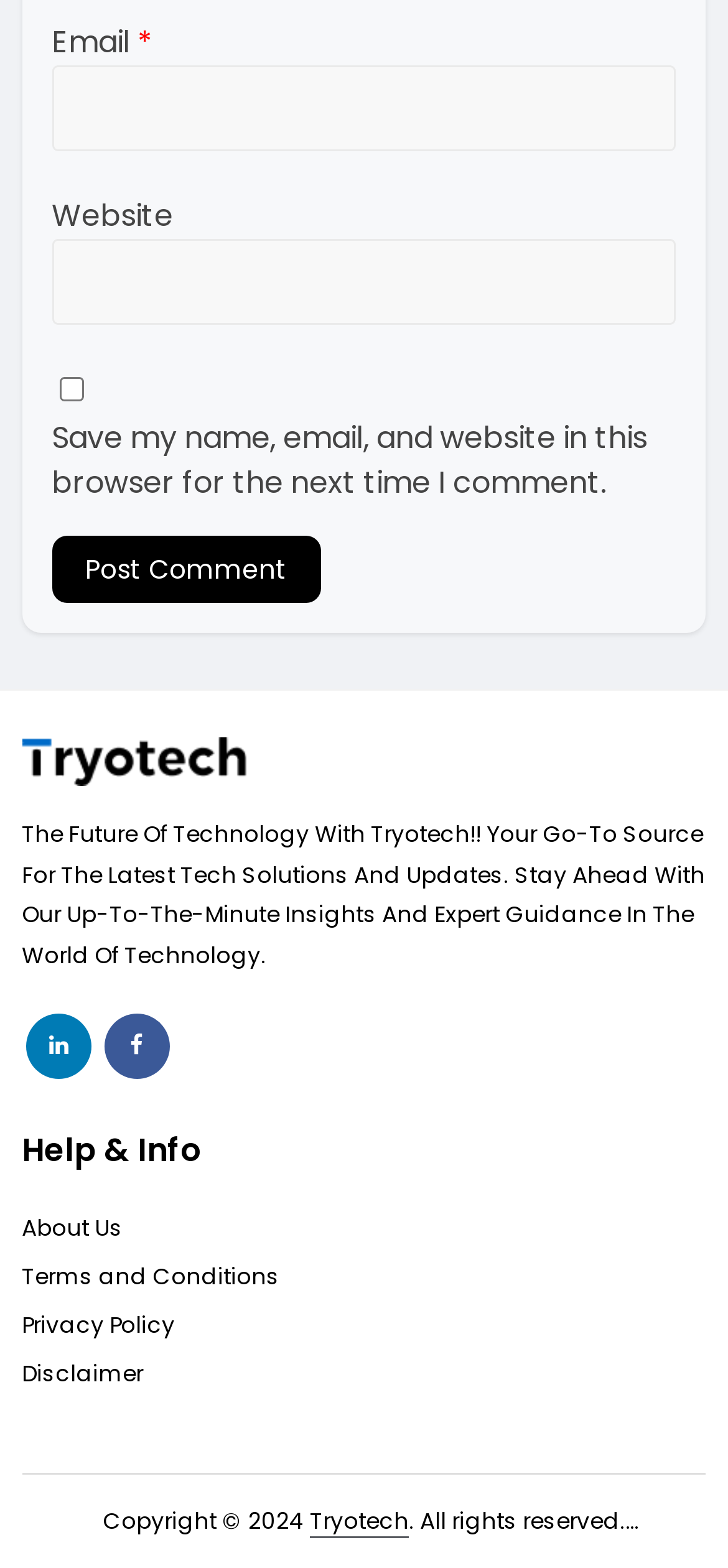Determine the bounding box coordinates of the clickable region to carry out the instruction: "Check the save comment checkbox".

[0.081, 0.241, 0.115, 0.256]